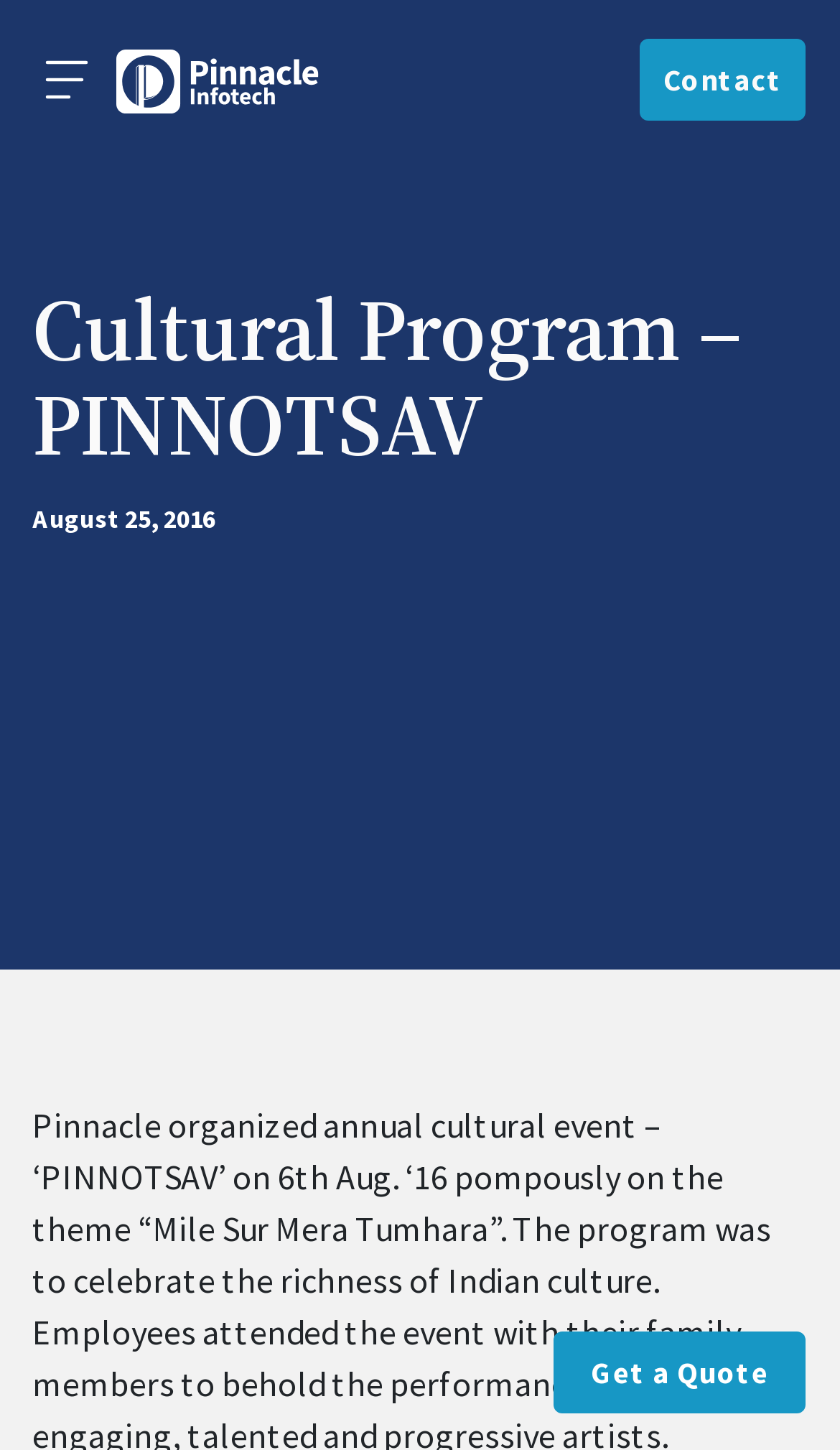What is the date mentioned on the webpage?
Using the image as a reference, answer with just one word or a short phrase.

August 25, 2016